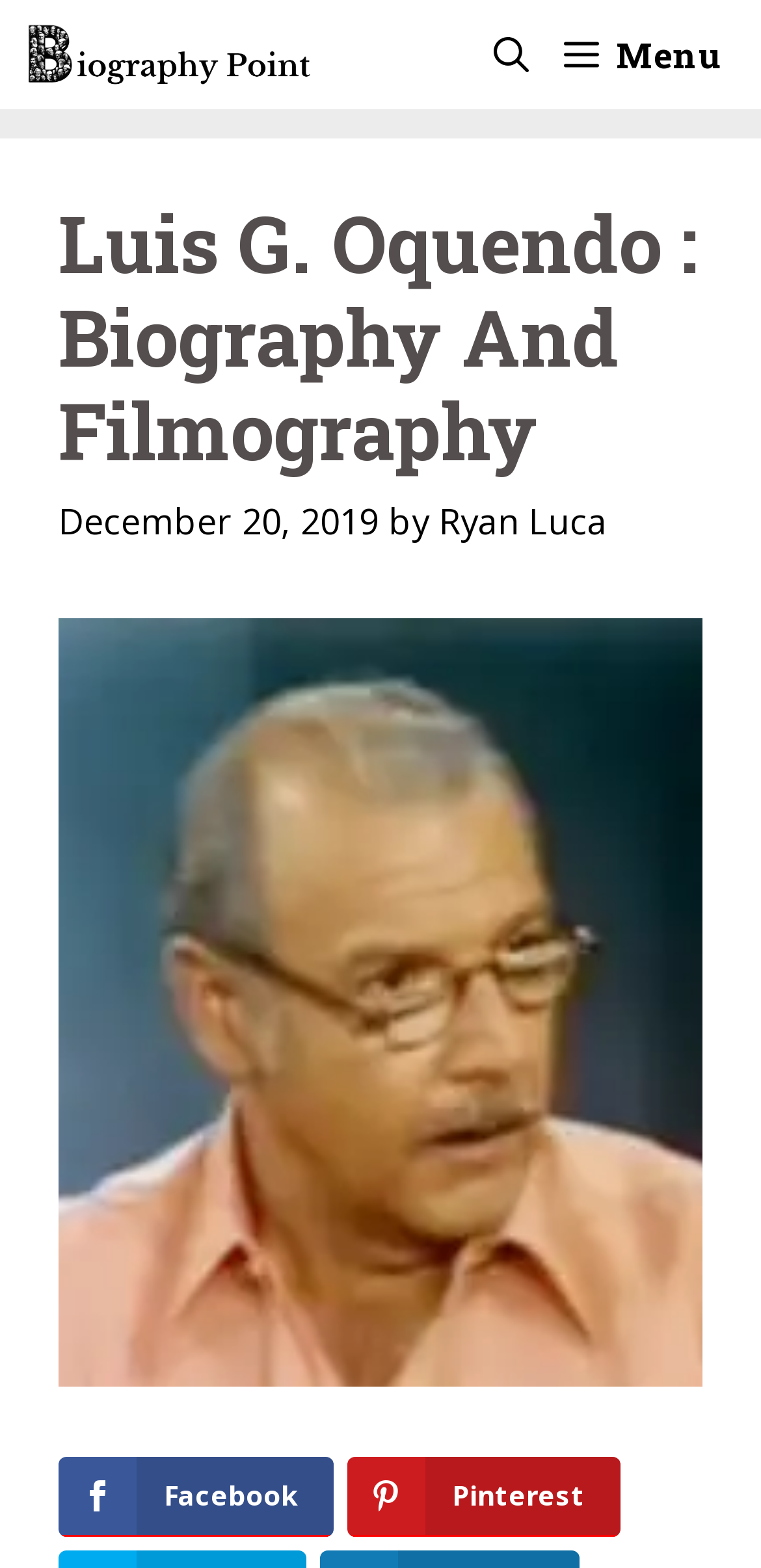Can you identify and provide the main heading of the webpage?

Luis G. Oquendo : Biography And Filmography